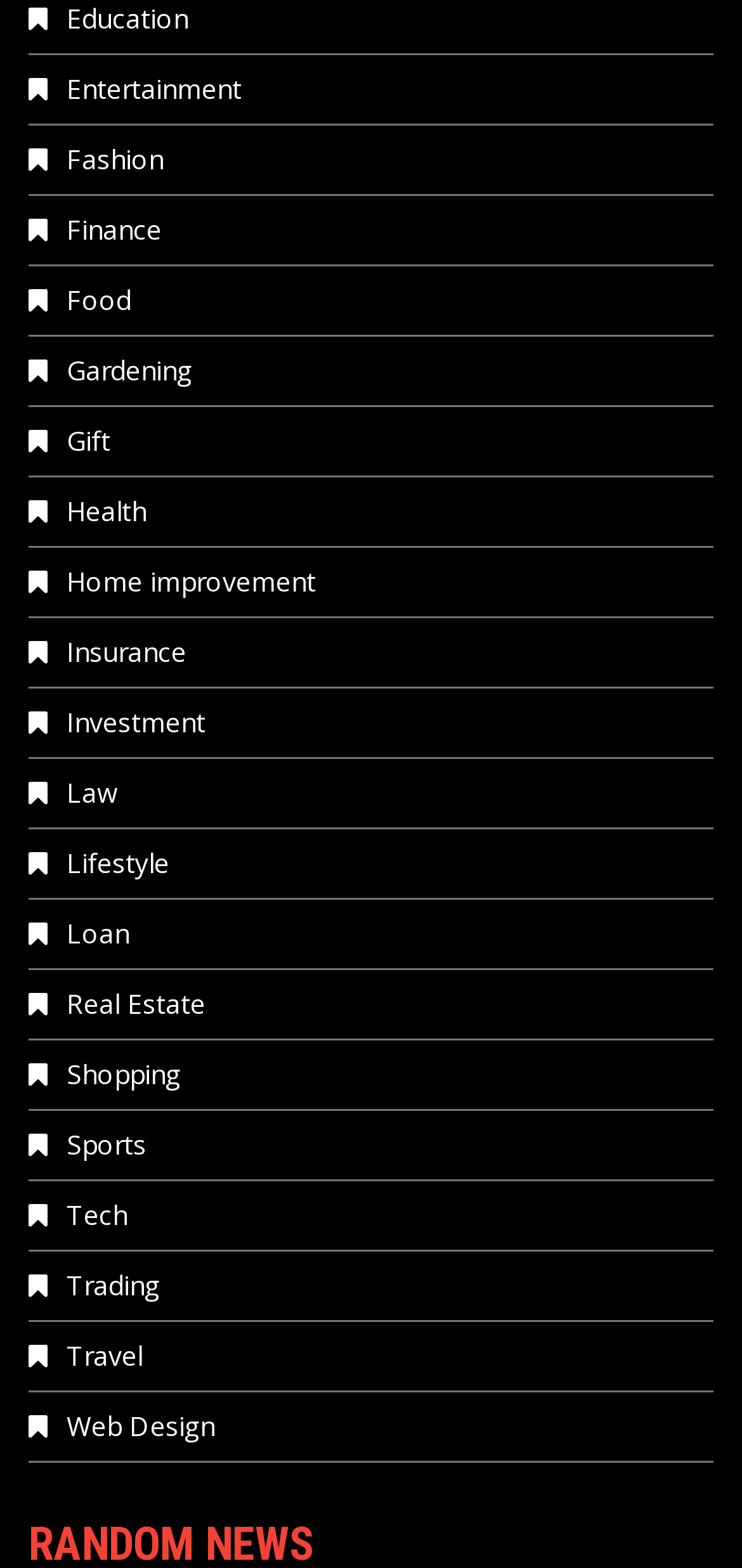Provide the bounding box coordinates of the HTML element described by the text: "Web Design". The coordinates should be in the format [left, top, right, bottom] with values between 0 and 1.

[0.038, 0.898, 0.29, 0.921]